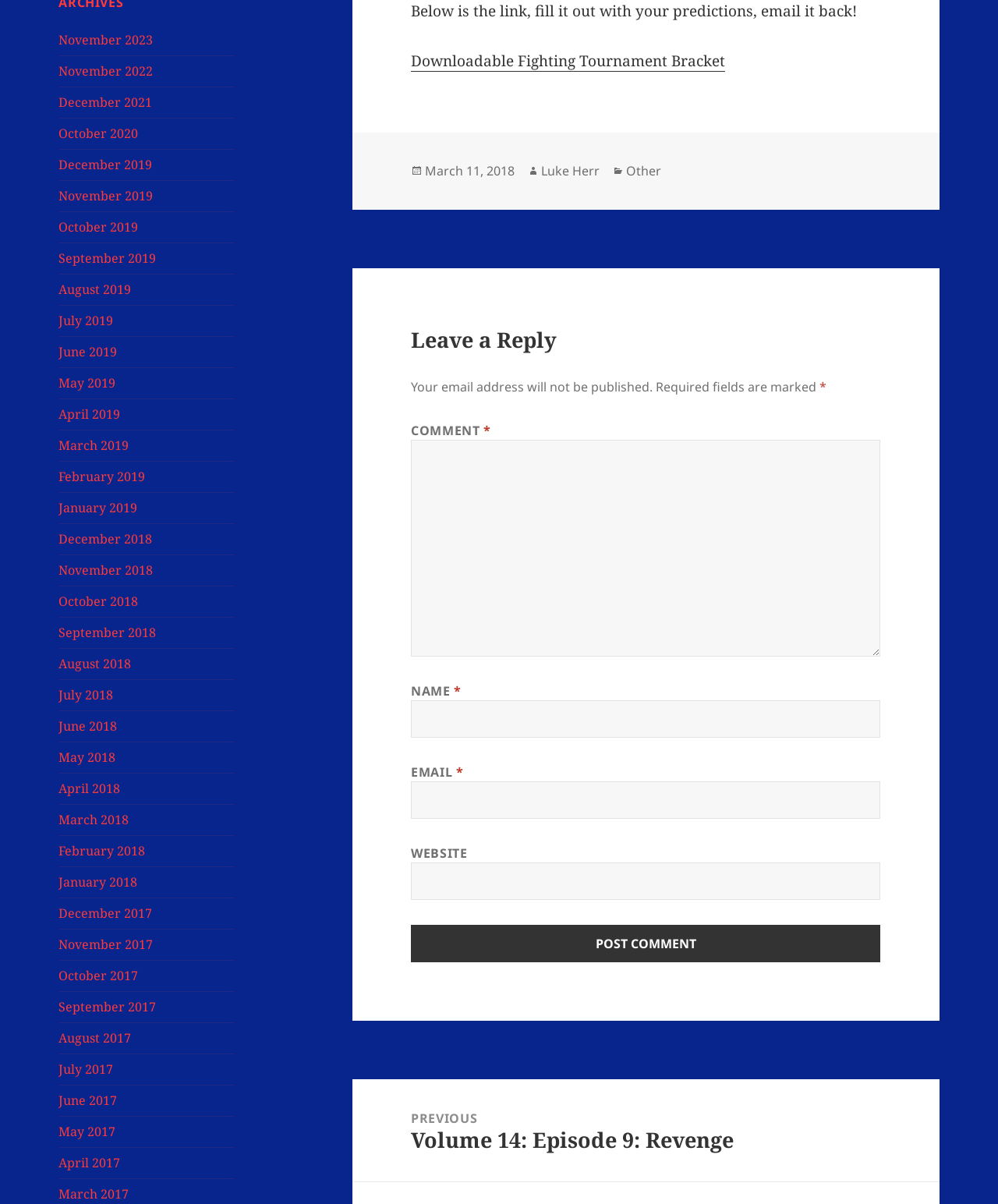Please locate the bounding box coordinates of the element's region that needs to be clicked to follow the instruction: "Go to the previous post". The bounding box coordinates should be provided as four float numbers between 0 and 1, i.e., [left, top, right, bottom].

[0.353, 0.896, 0.941, 0.982]